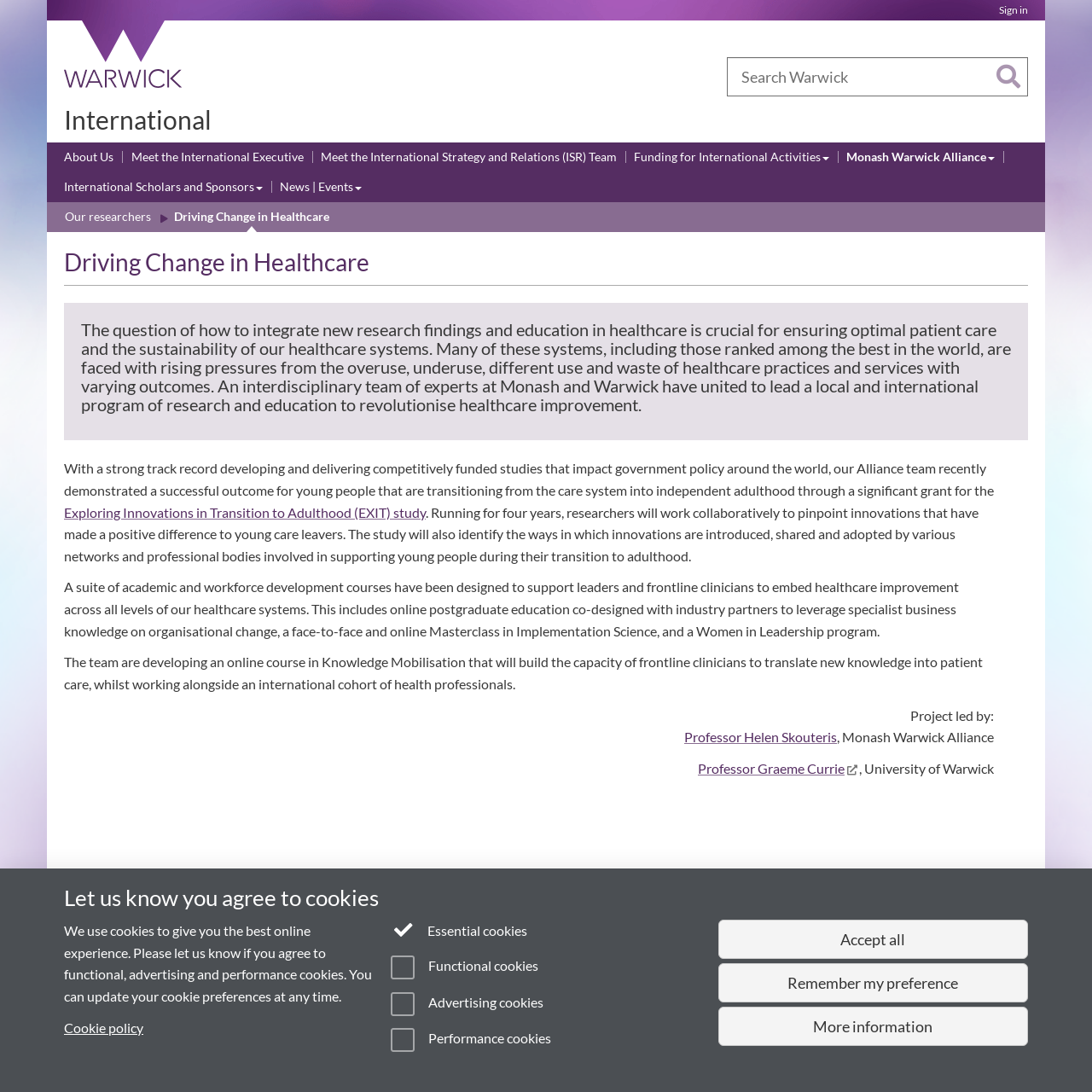What is the name of the university?
Please provide a comprehensive and detailed answer to the question.

I found the answer by looking at the link 'University of Warwick homepage' which is located at the top of the webpage, indicating that the webpage is related to the University of Warwick.